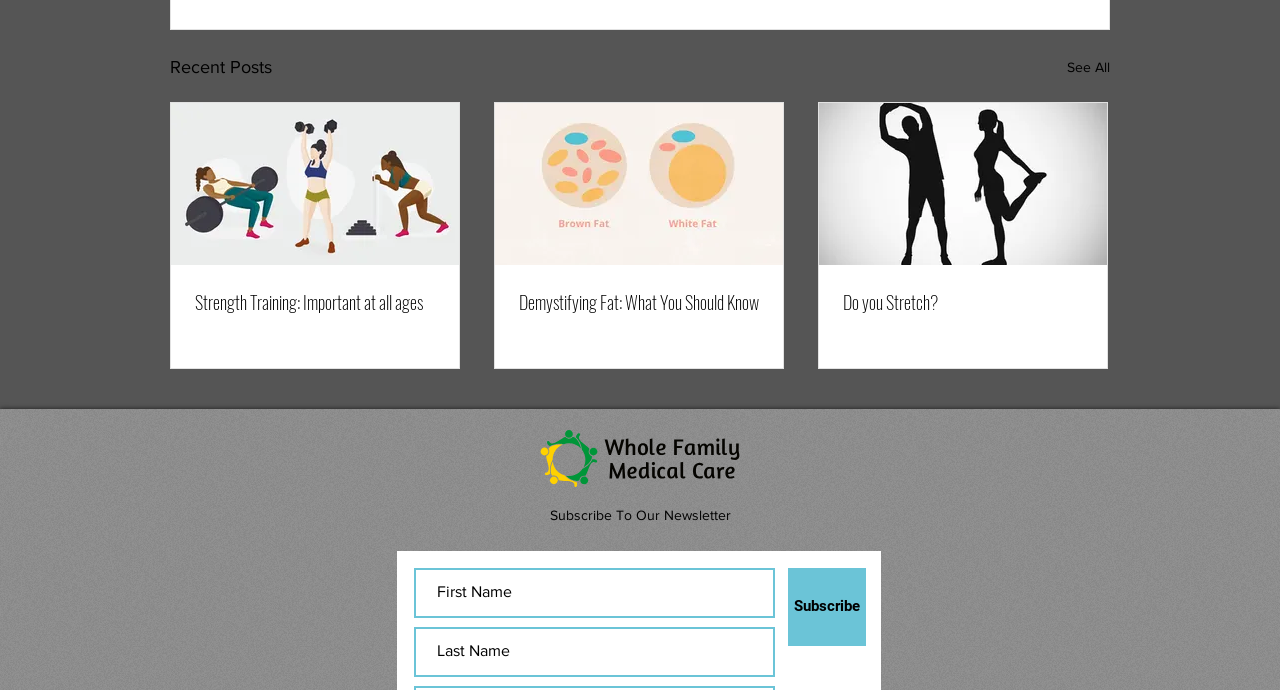How many links are there in the webpage?
Look at the image and answer with only one word or phrase.

6